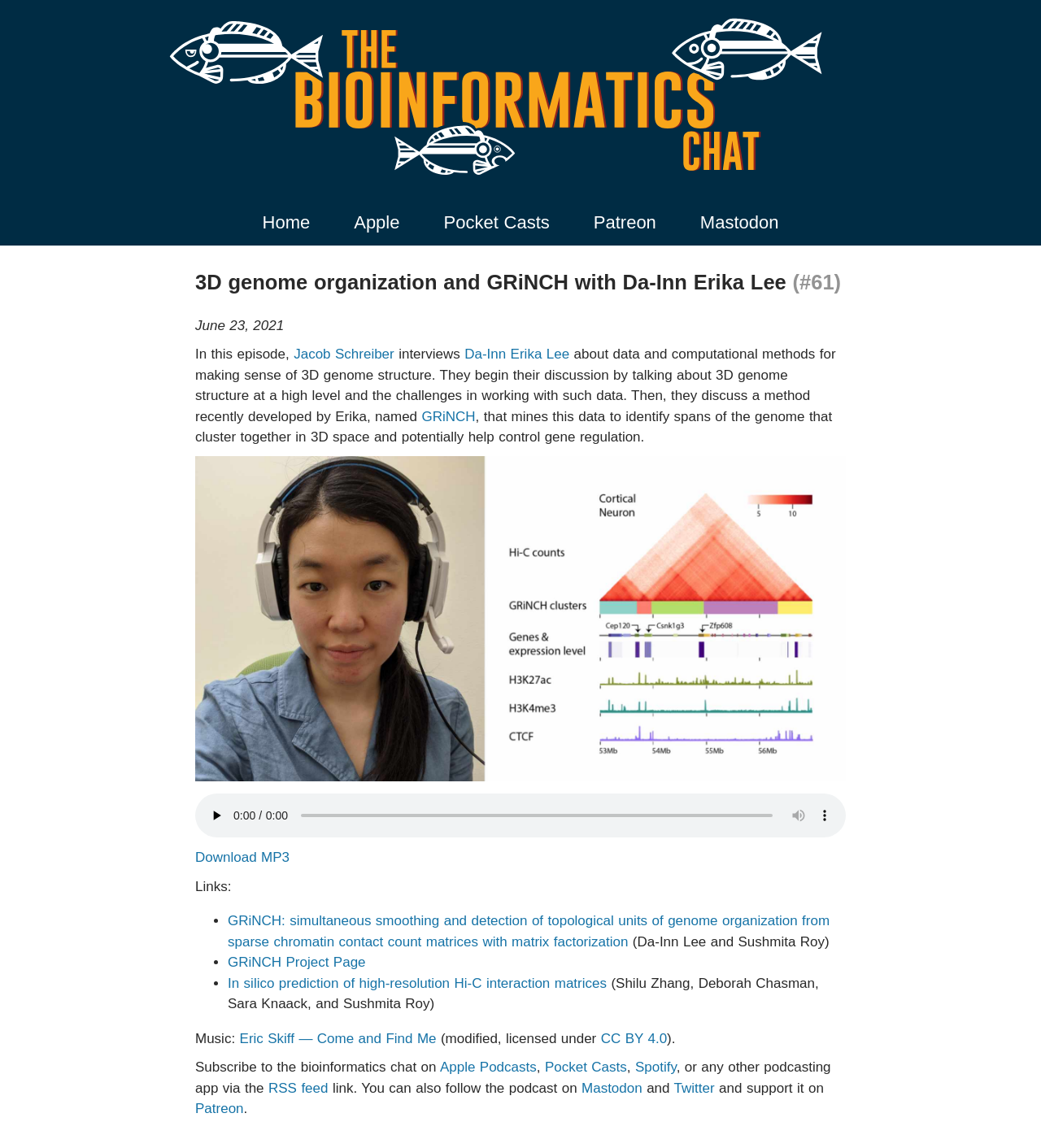What is the name of the method developed by Erika?
Can you provide an in-depth and detailed response to the question?

I determined the answer by looking at the link element 'GRiNCH' which is part of the sentence describing the method developed by Erika.